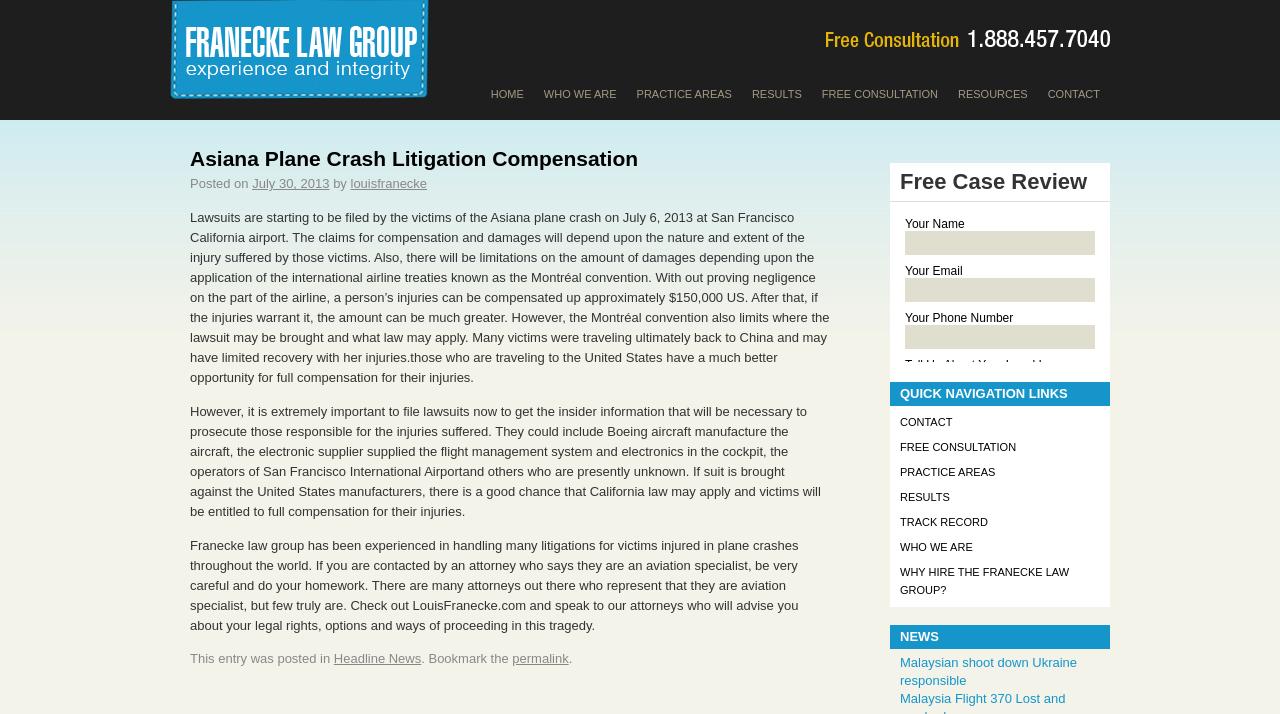Find the bounding box coordinates of the element to click in order to complete this instruction: "Click the 'HOME' link". The bounding box coordinates must be four float numbers between 0 and 1, denoted as [left, top, right, bottom].

[0.376, 0.105, 0.417, 0.158]